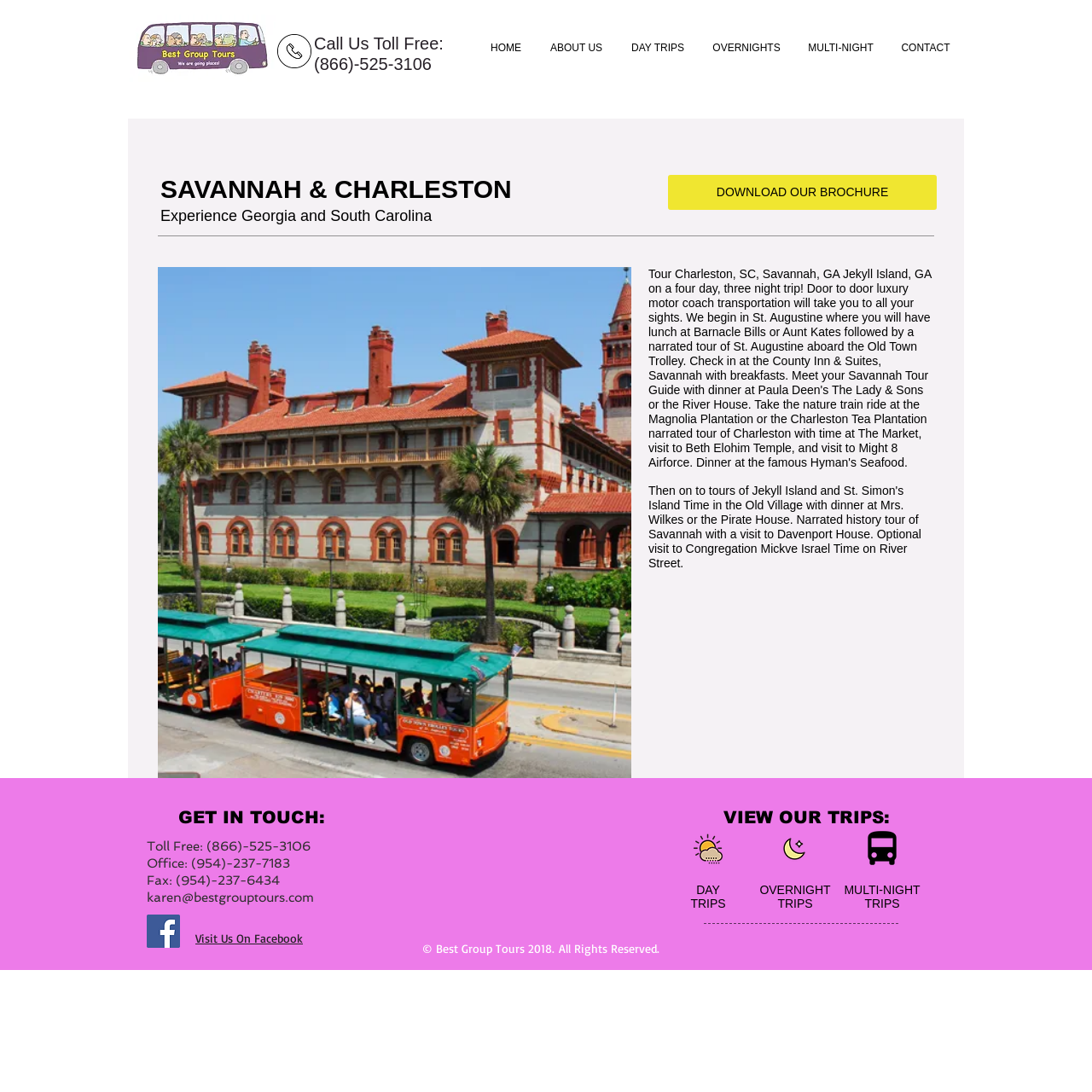Pinpoint the bounding box coordinates of the element to be clicked to execute the instruction: "Click the HOME link".

[0.436, 0.033, 0.491, 0.055]